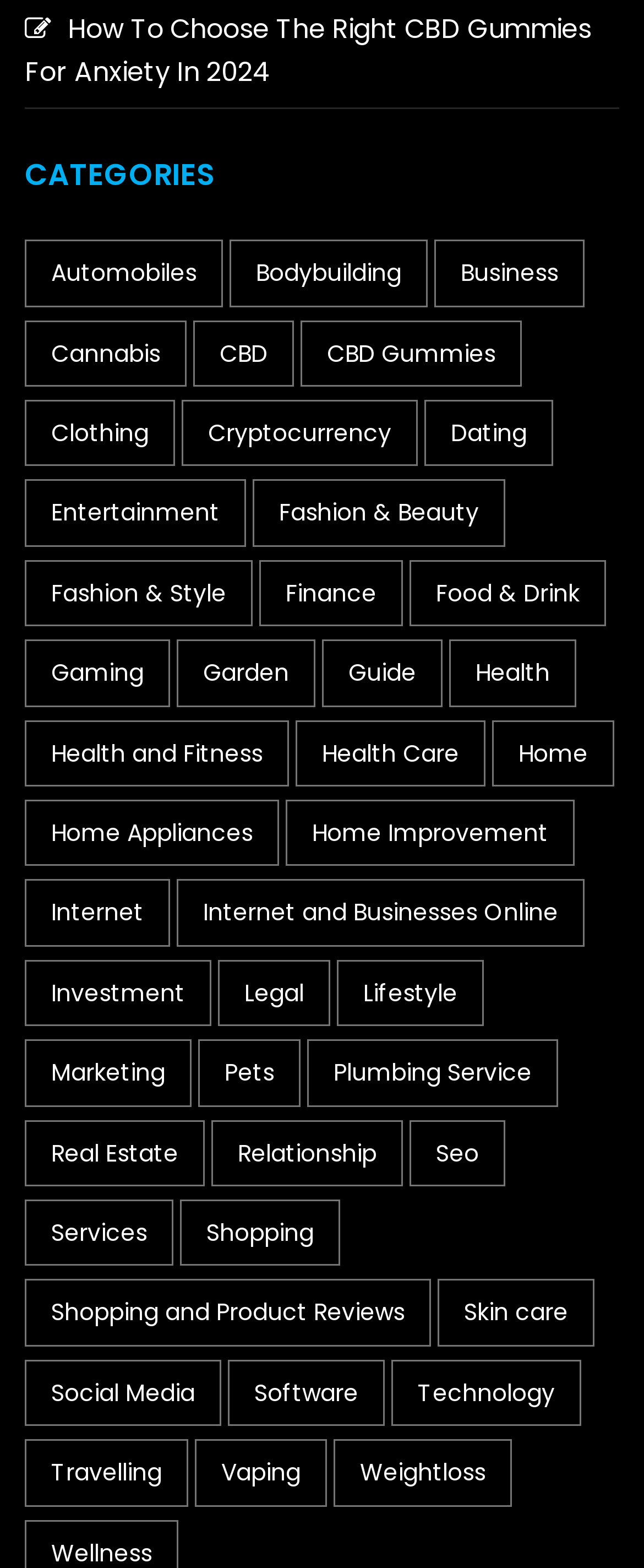How many categories are related to business?
Ensure your answer is thorough and detailed.

I counted the number of categories related to business by looking for links with keywords like 'Business', 'Investment', 'Marketing', and found three categories: 'Business', 'Investment', and 'Marketing'.